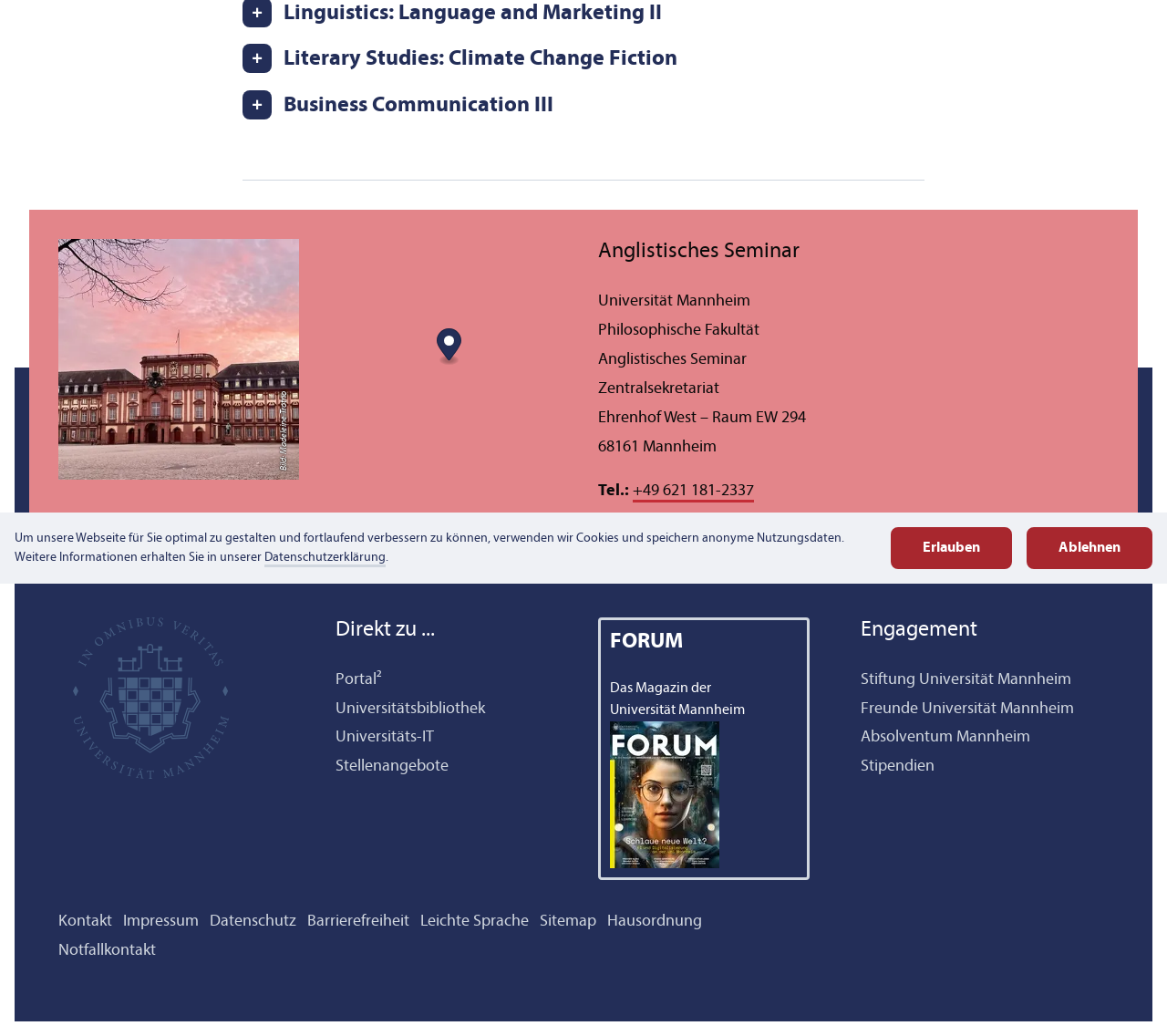Please specify the bounding box coordinates in the format (top-left x, top-left y, bottom-right x, bottom-right y), with all values as floating point numbers between 0 and 1. Identify the bounding box of the UI element described by: aria-label="Map marker"

[0.374, 0.317, 0.395, 0.353]